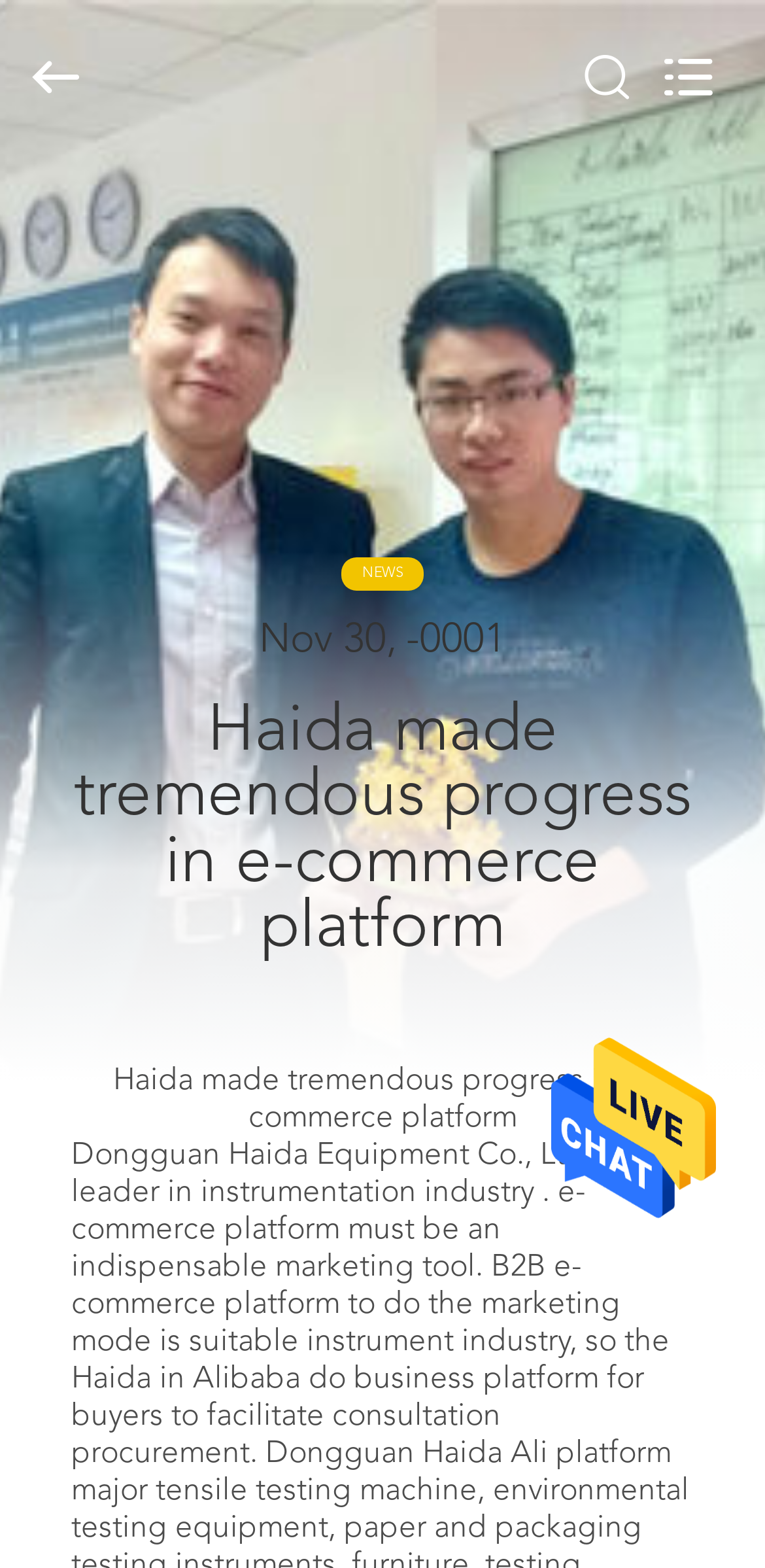Specify the bounding box coordinates of the area that needs to be clicked to achieve the following instruction: "Go to the 'HOME' page".

None